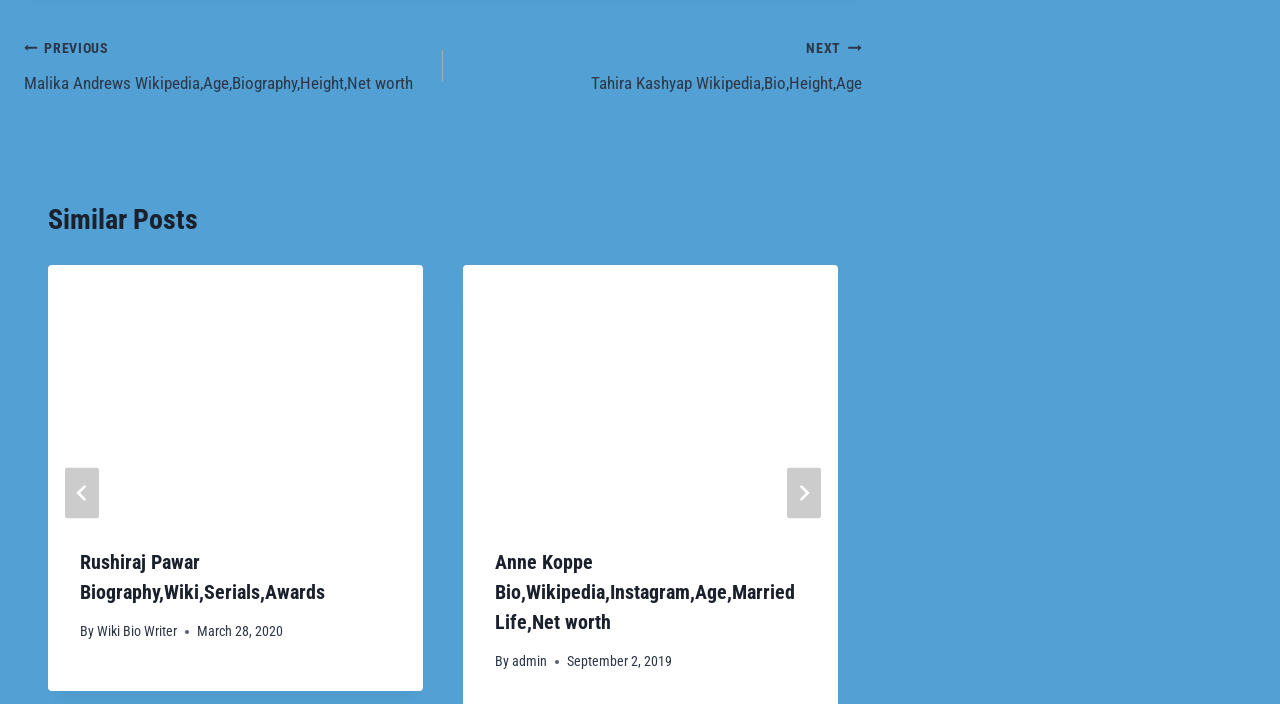What is the next post about?
Look at the image and answer with only one word or phrase.

Tahira Kashyap